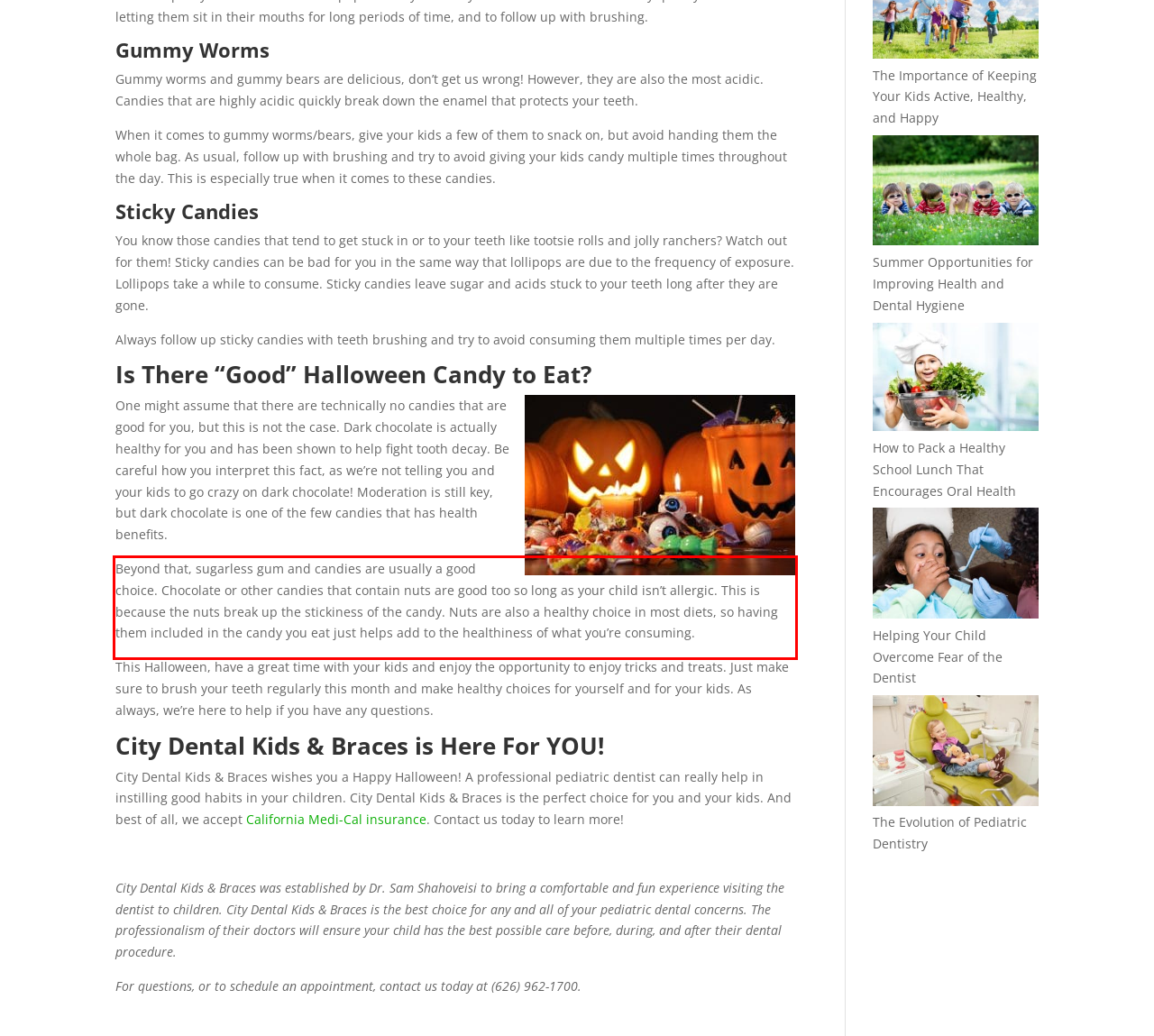You are given a screenshot of a webpage with a UI element highlighted by a red bounding box. Please perform OCR on the text content within this red bounding box.

Beyond that, sugarless gum and candies are usually a good choice. Chocolate or other candies that contain nuts are good too so long as your child isn’t allergic. This is because the nuts break up the stickiness of the candy. Nuts are also a healthy choice in most diets, so having them included in the candy you eat just helps add to the healthiness of what you’re consuming.